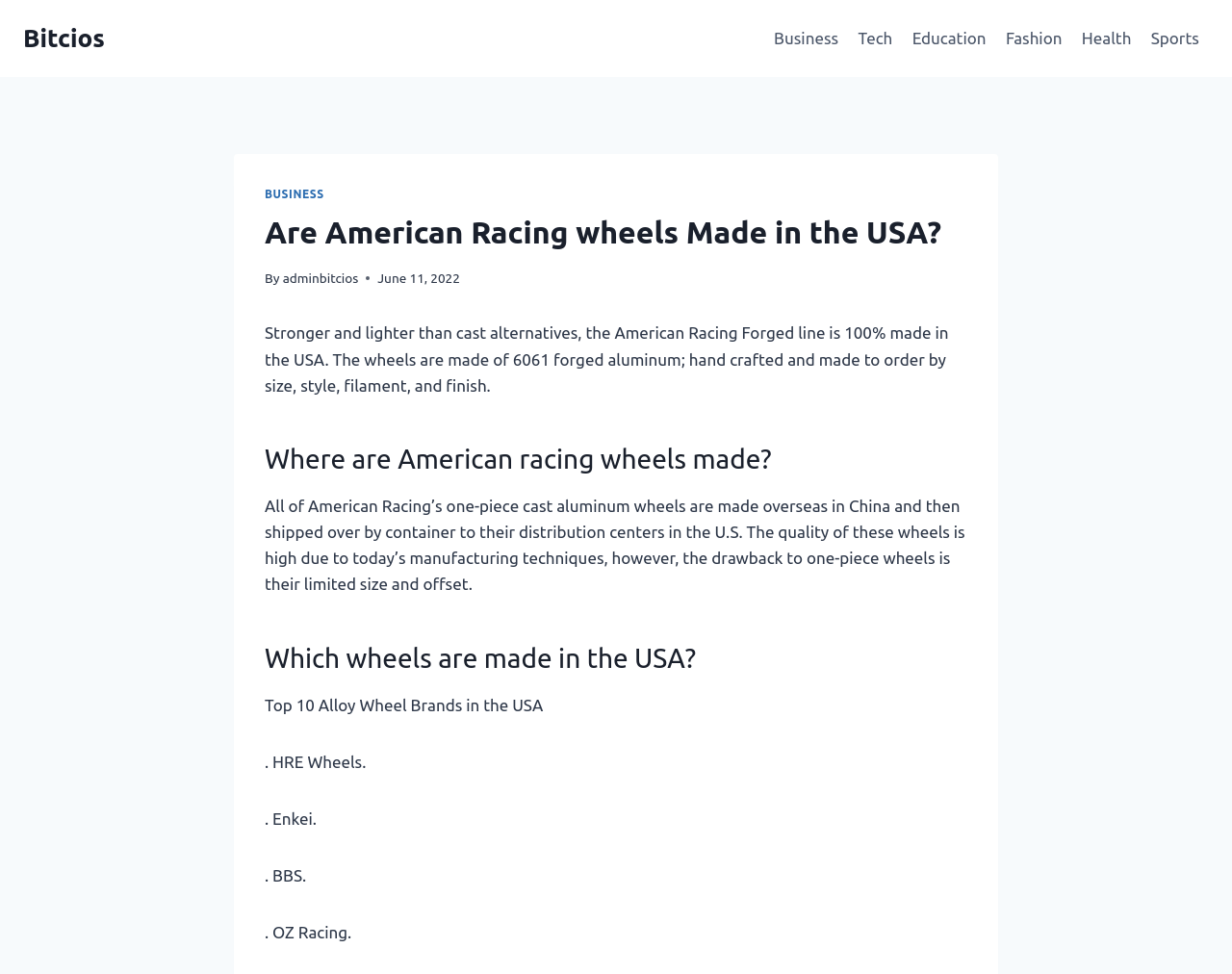Please specify the bounding box coordinates of the clickable region to carry out the following instruction: "Click on the 'Business' link". The coordinates should be four float numbers between 0 and 1, in the format [left, top, right, bottom].

[0.62, 0.016, 0.689, 0.063]